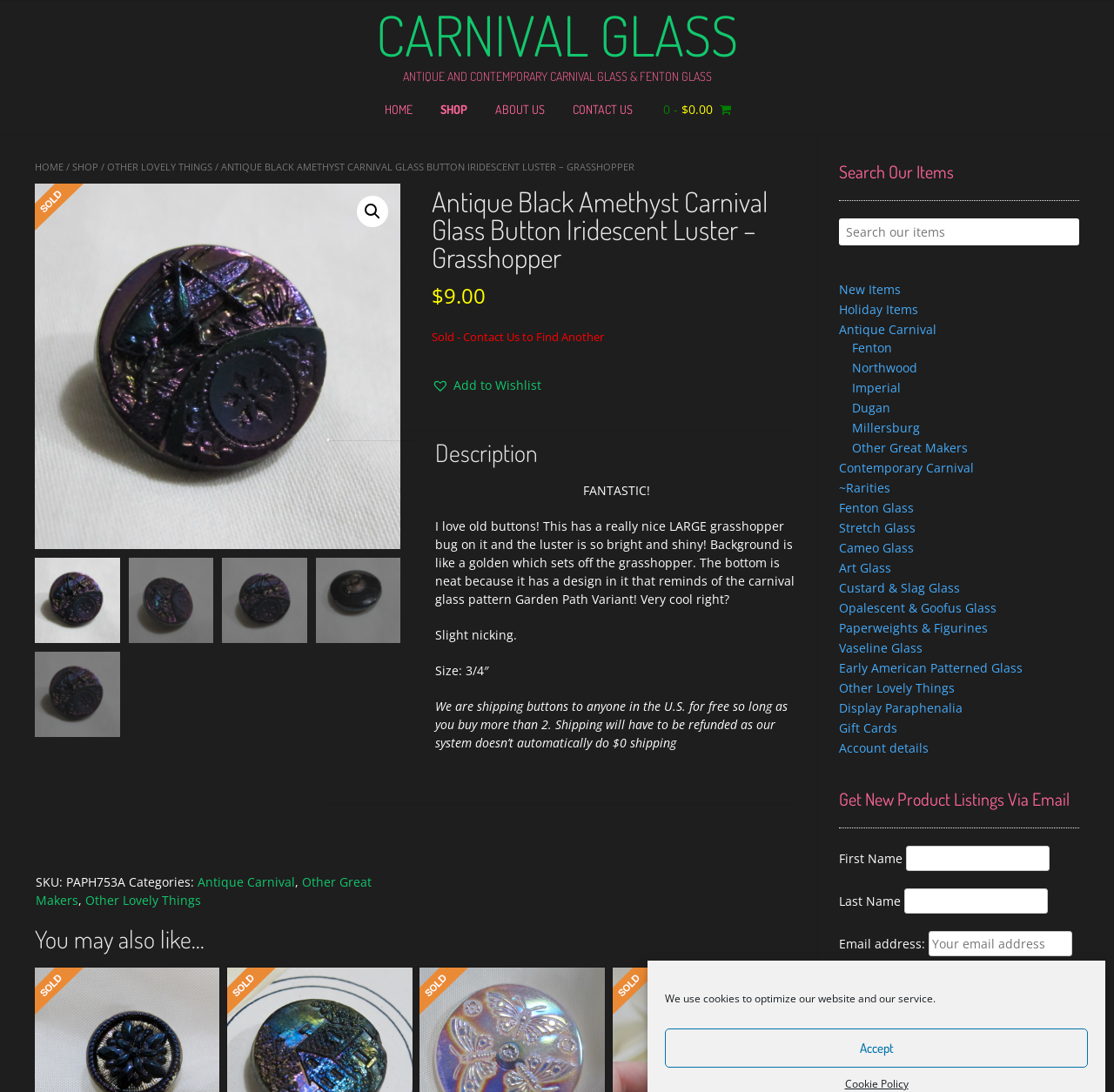Identify the bounding box coordinates of the clickable region required to complete the instruction: "Contact us". The coordinates should be given as four float numbers within the range of 0 and 1, i.e., [left, top, right, bottom].

[0.501, 0.082, 0.58, 0.123]